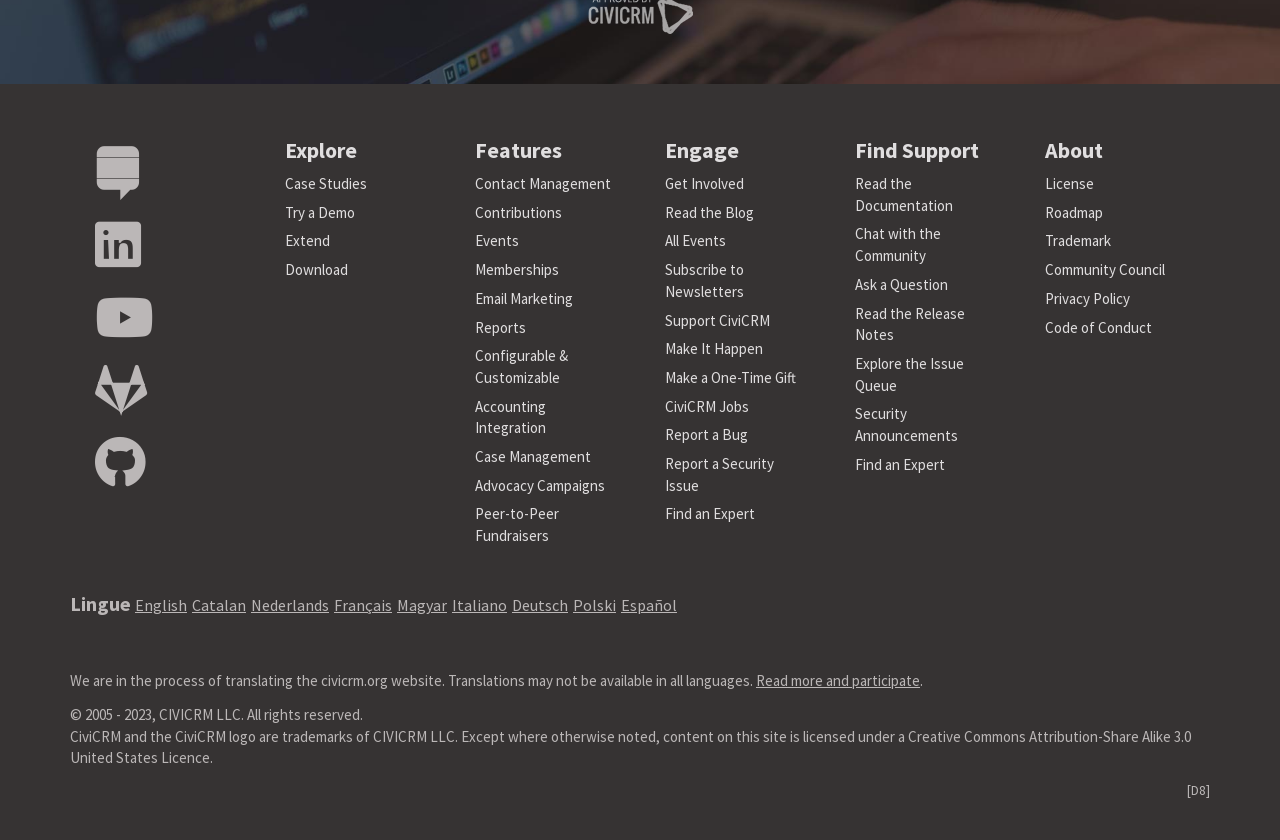Highlight the bounding box coordinates of the element you need to click to perform the following instruction: "Click on Explore."

[0.223, 0.16, 0.332, 0.198]